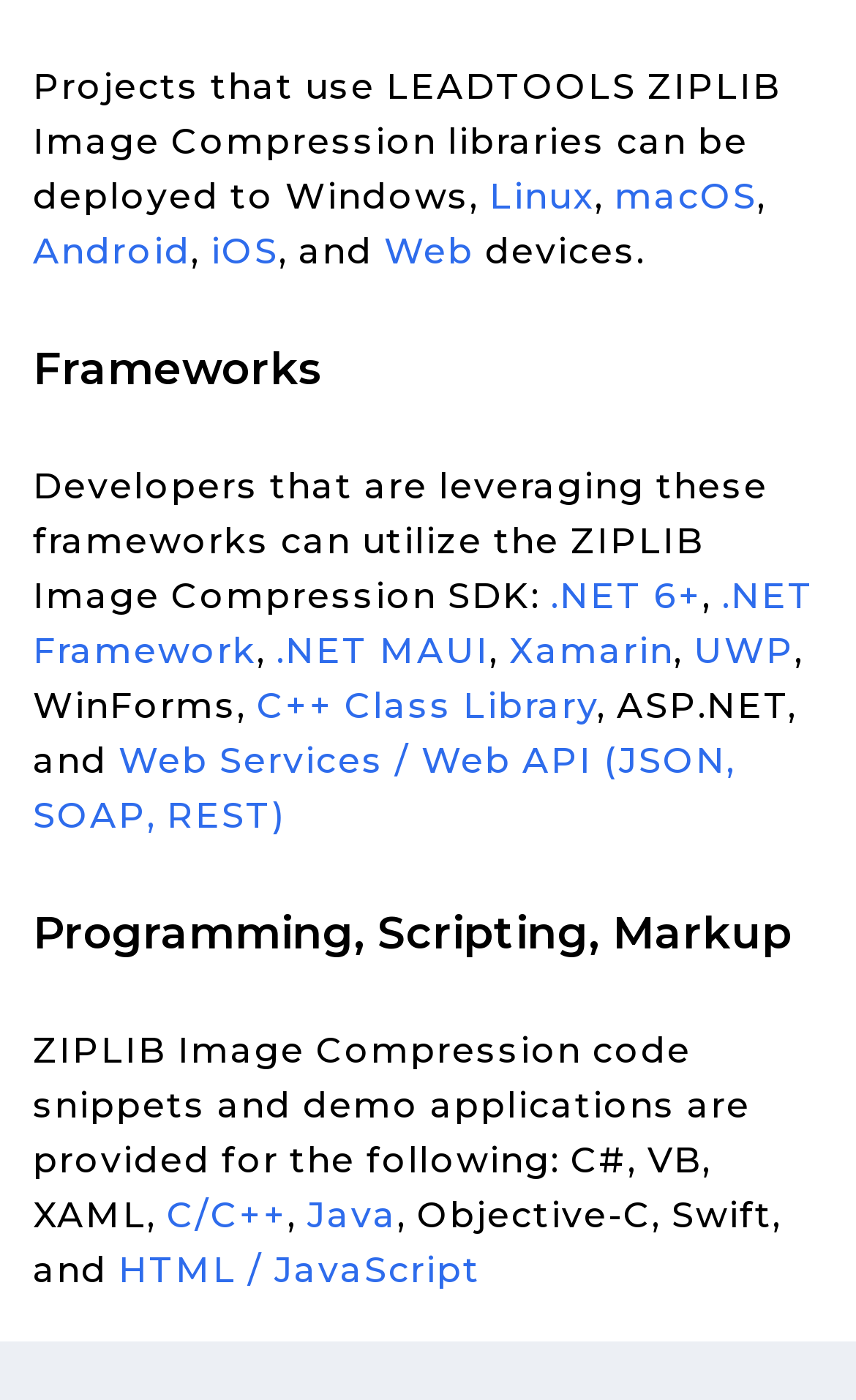Please reply with a single word or brief phrase to the question: 
How many links are there in the 'Frameworks' section?

7